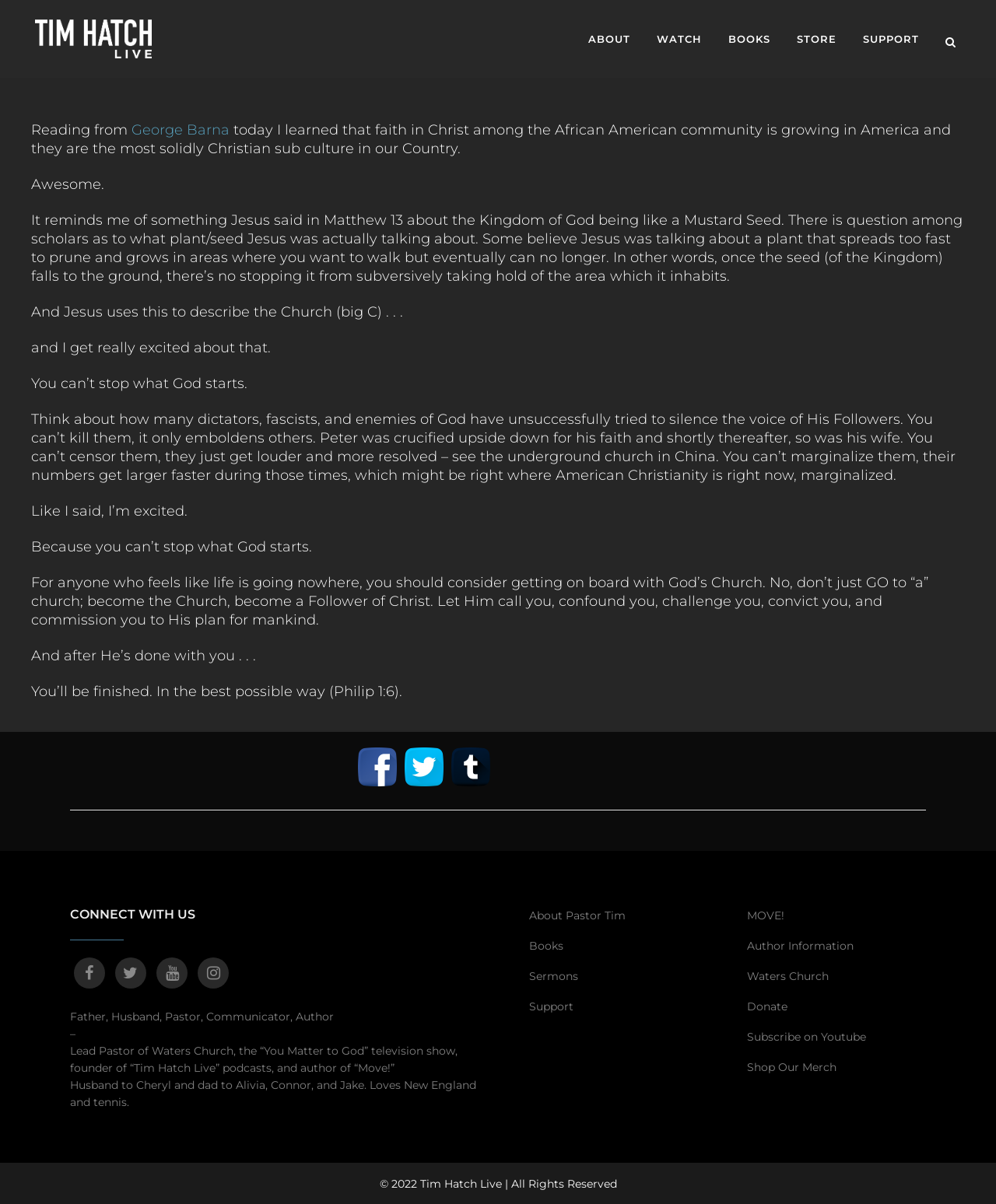Please identify the bounding box coordinates for the region that you need to click to follow this instruction: "Read about the pastor's books".

[0.718, 0.0, 0.787, 0.065]